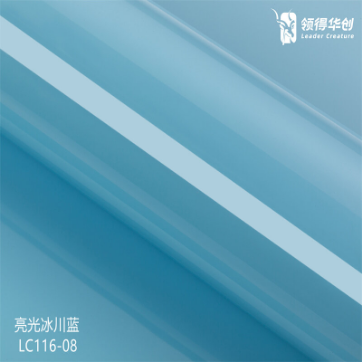What is the label on the vinyl wrap?
Please provide a detailed and comprehensive answer to the question.

The label on the vinyl wrap can be directly read from the description, which states that the wrap is 'labeled as LC116-08'. This label is likely a unique identifier or product code for the wrap.